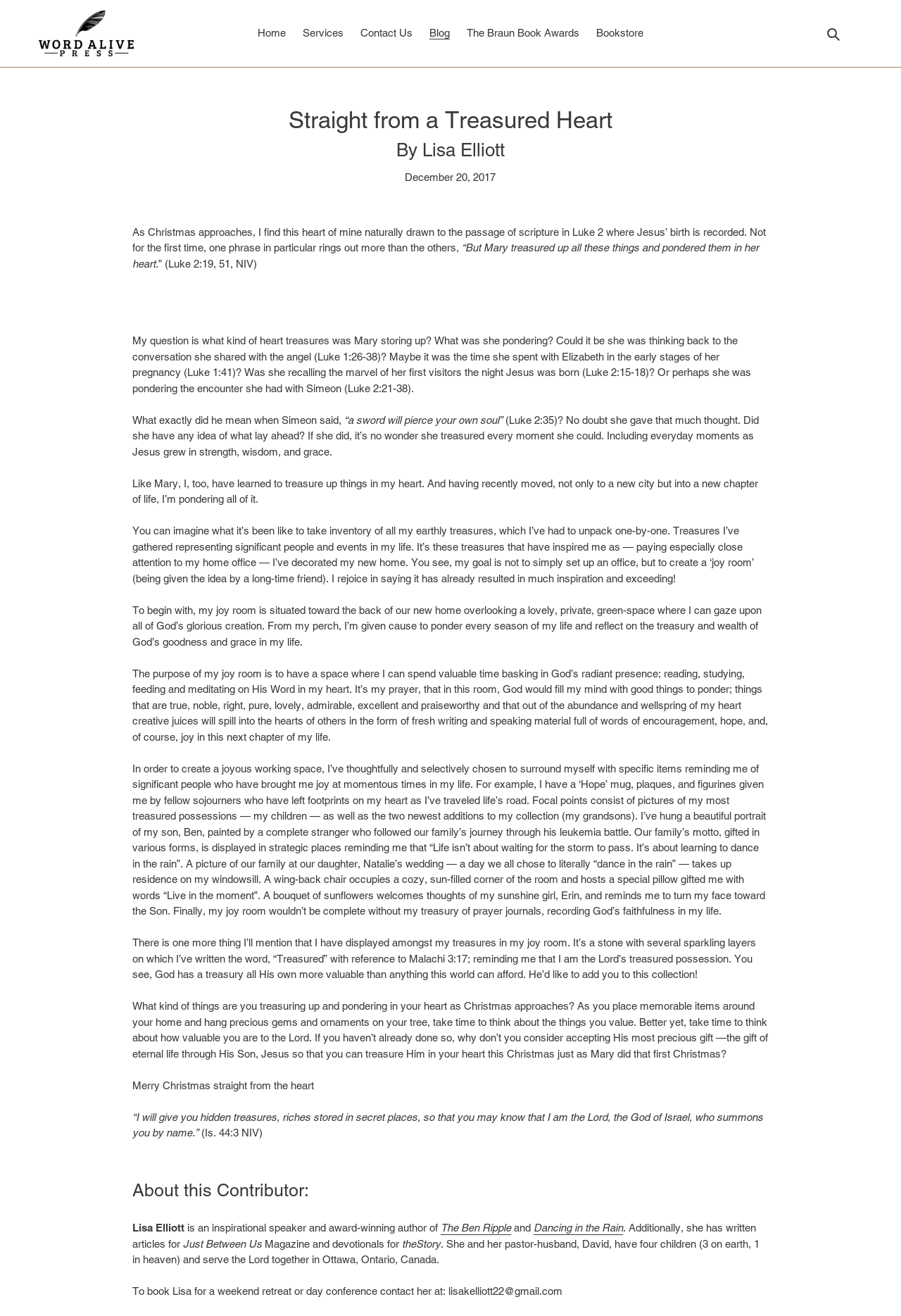Find the bounding box coordinates corresponding to the UI element with the description: "alt="Word Alive Press"". The coordinates should be formatted as [left, top, right, bottom], with values as floats between 0 and 1.

[0.043, 0.008, 0.271, 0.043]